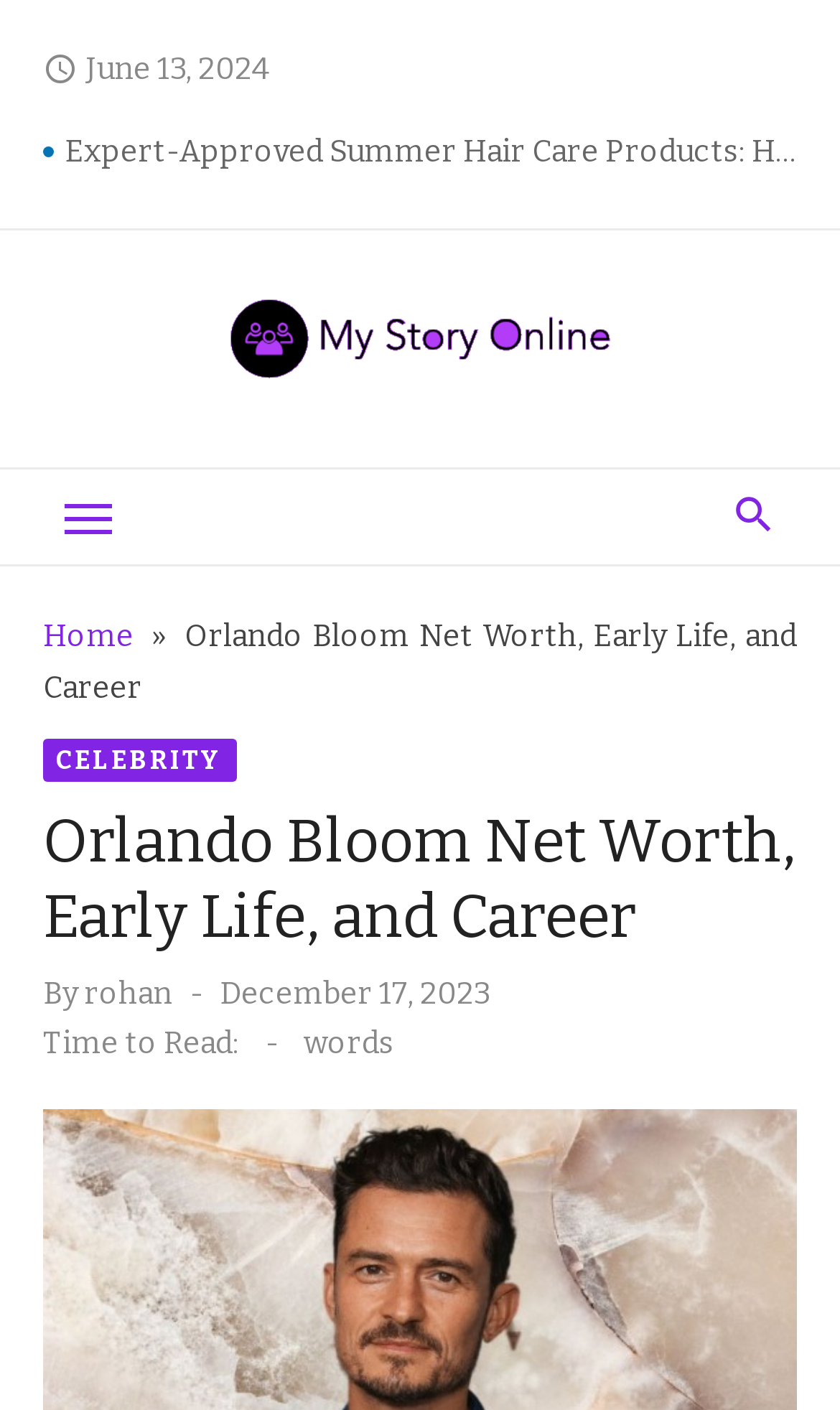Please locate the bounding box coordinates of the element that needs to be clicked to achieve the following instruction: "Visit the 'my story online' website". The coordinates should be four float numbers between 0 and 1, i.e., [left, top, right, bottom].

[0.269, 0.231, 0.731, 0.26]